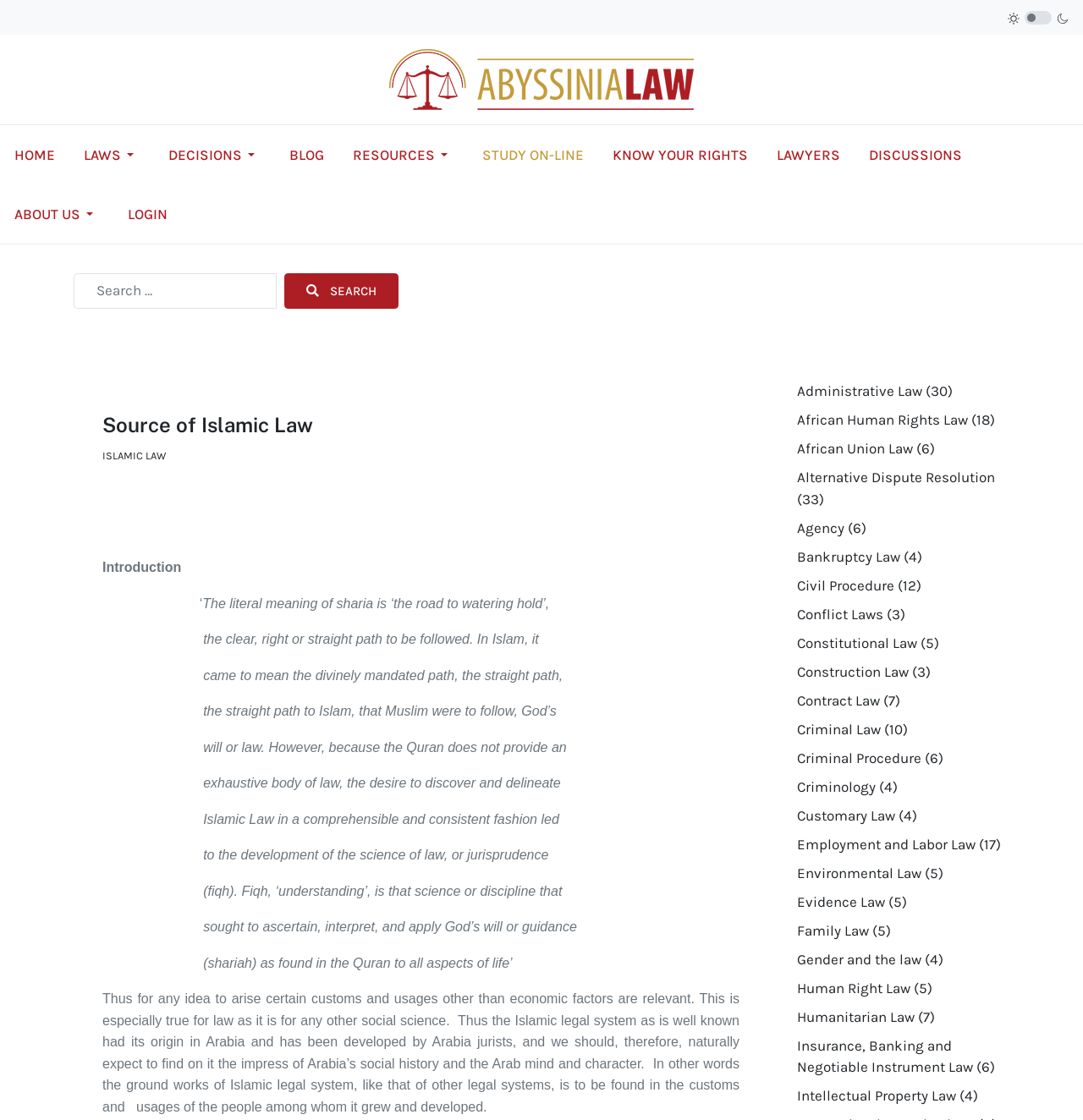How many categories of law are listed on the webpage?
Analyze the image and provide a thorough answer to the question.

The webpage lists multiple categories of law, including Administrative Law, African Human Rights Law, African Union Law, and so on. Upon counting, we can see that there are 27 categories of law listed on the webpage.